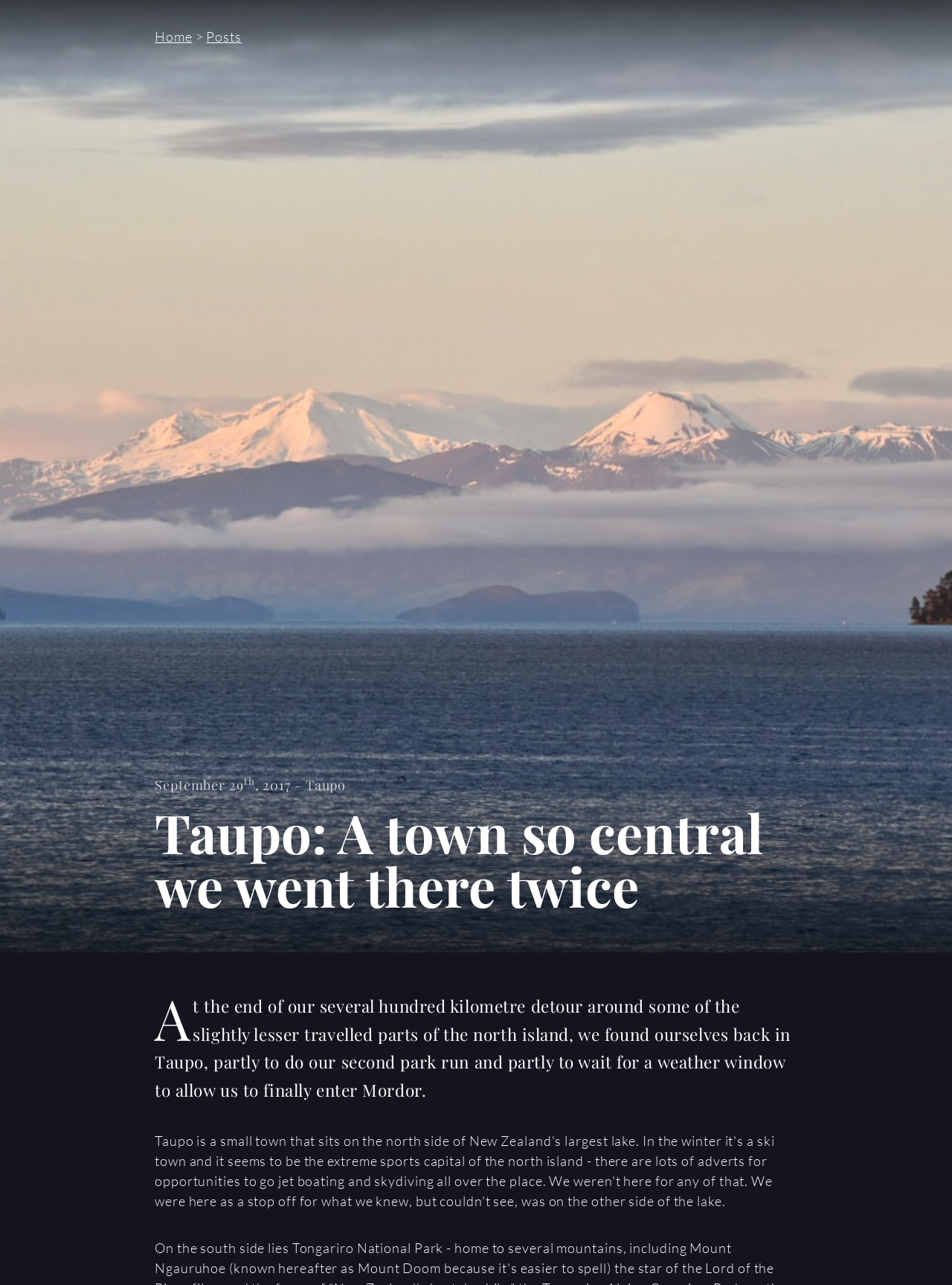Answer the question below in one word or phrase:
What is the name of the town mentioned in the post?

Taupo